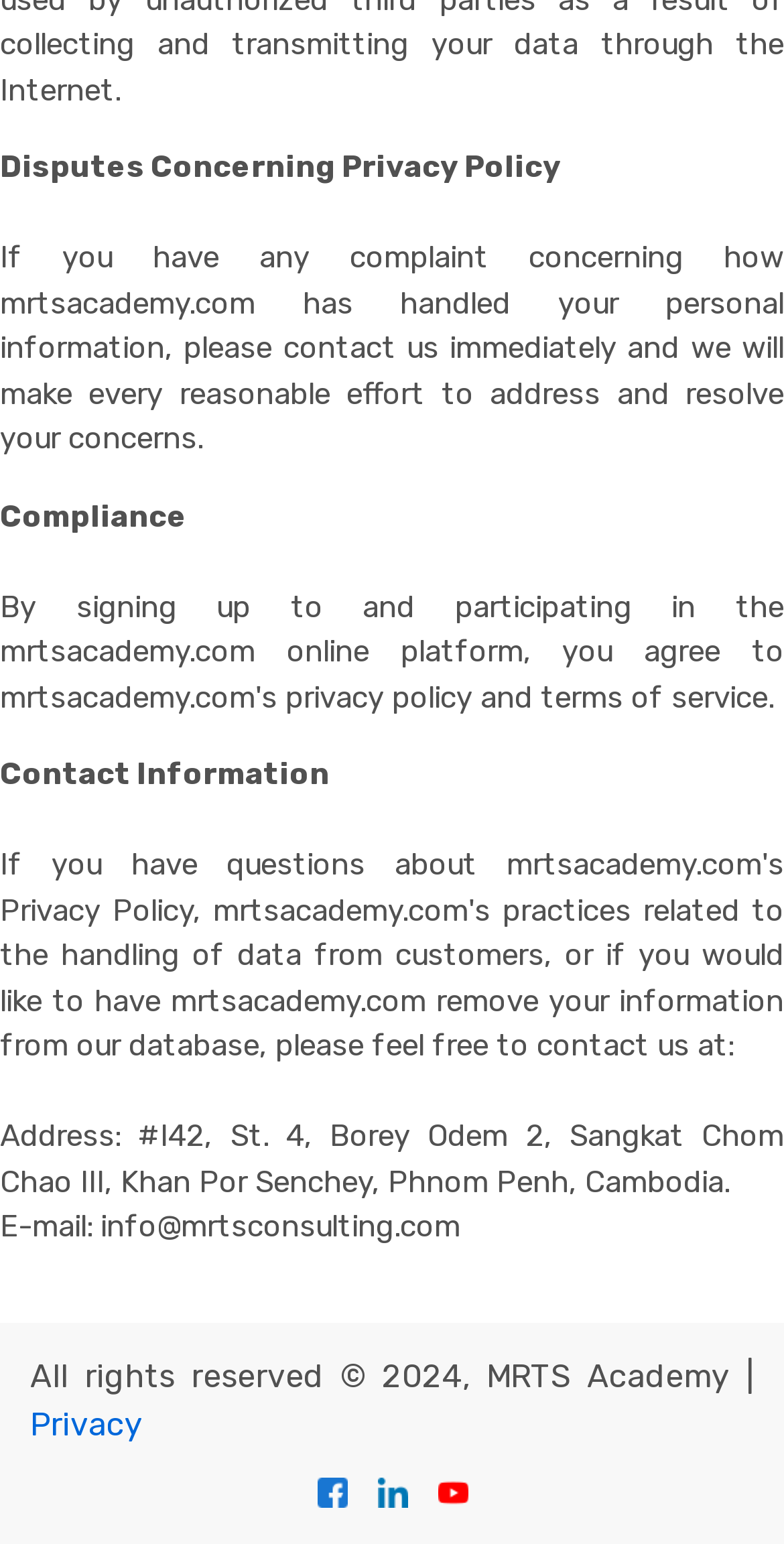Answer the question with a single word or phrase: 
What is the topic of the webpage?

Privacy Policy